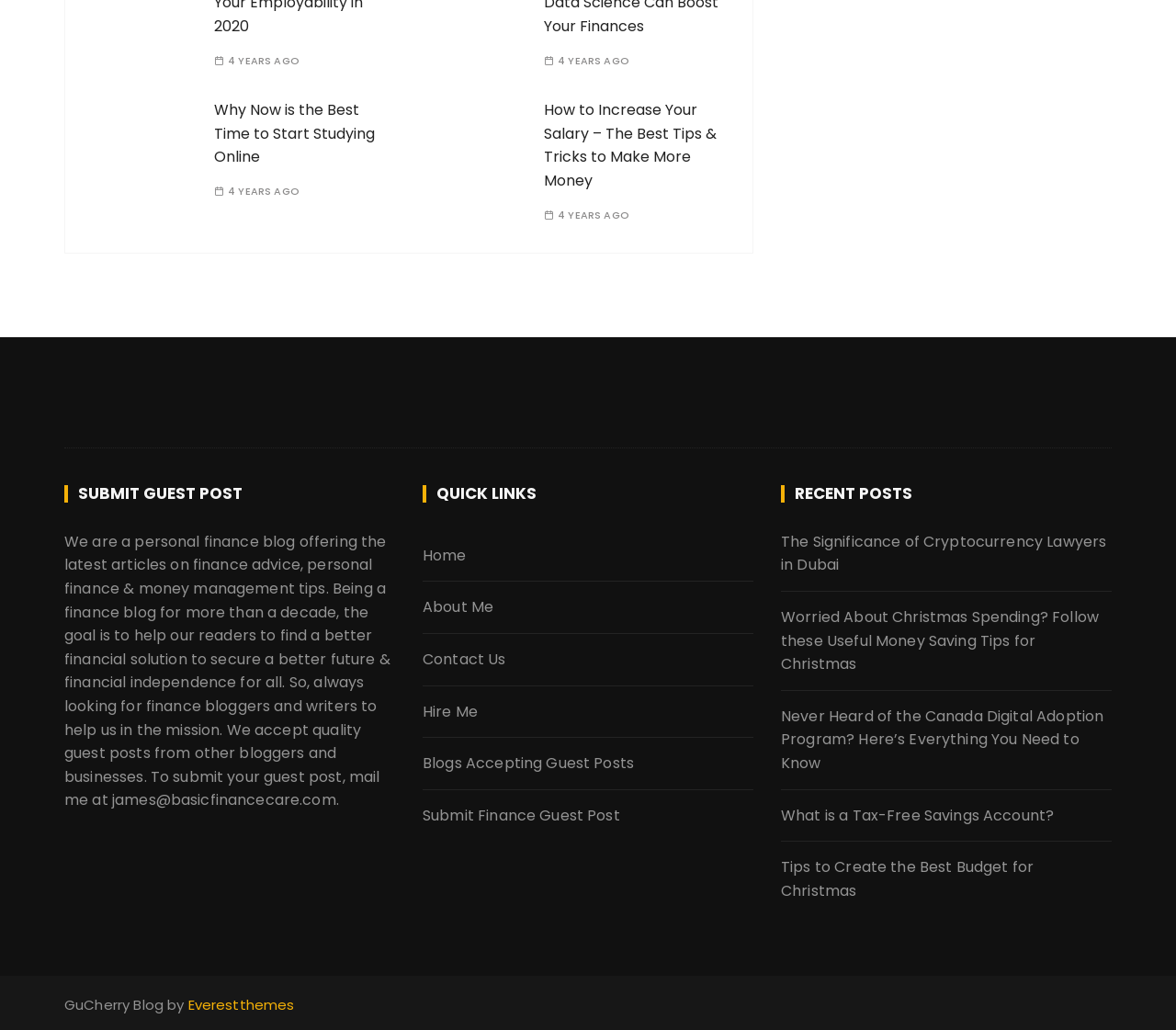Identify the bounding box coordinates of the section that should be clicked to achieve the task described: "Go to the 'HOME' page".

None